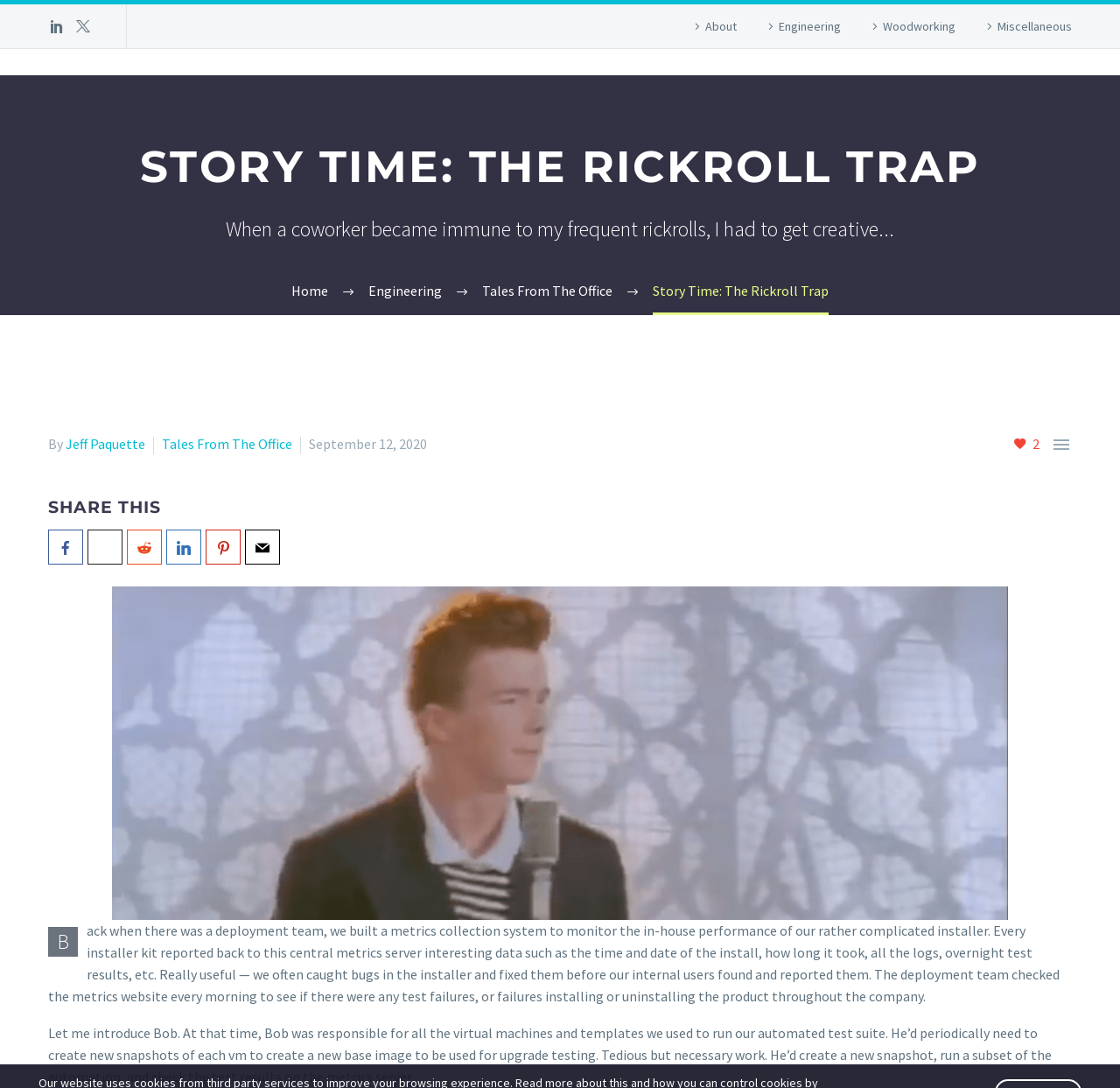Find the main header of the webpage and produce its text content.

STORY TIME: THE RICKROLL TRAP